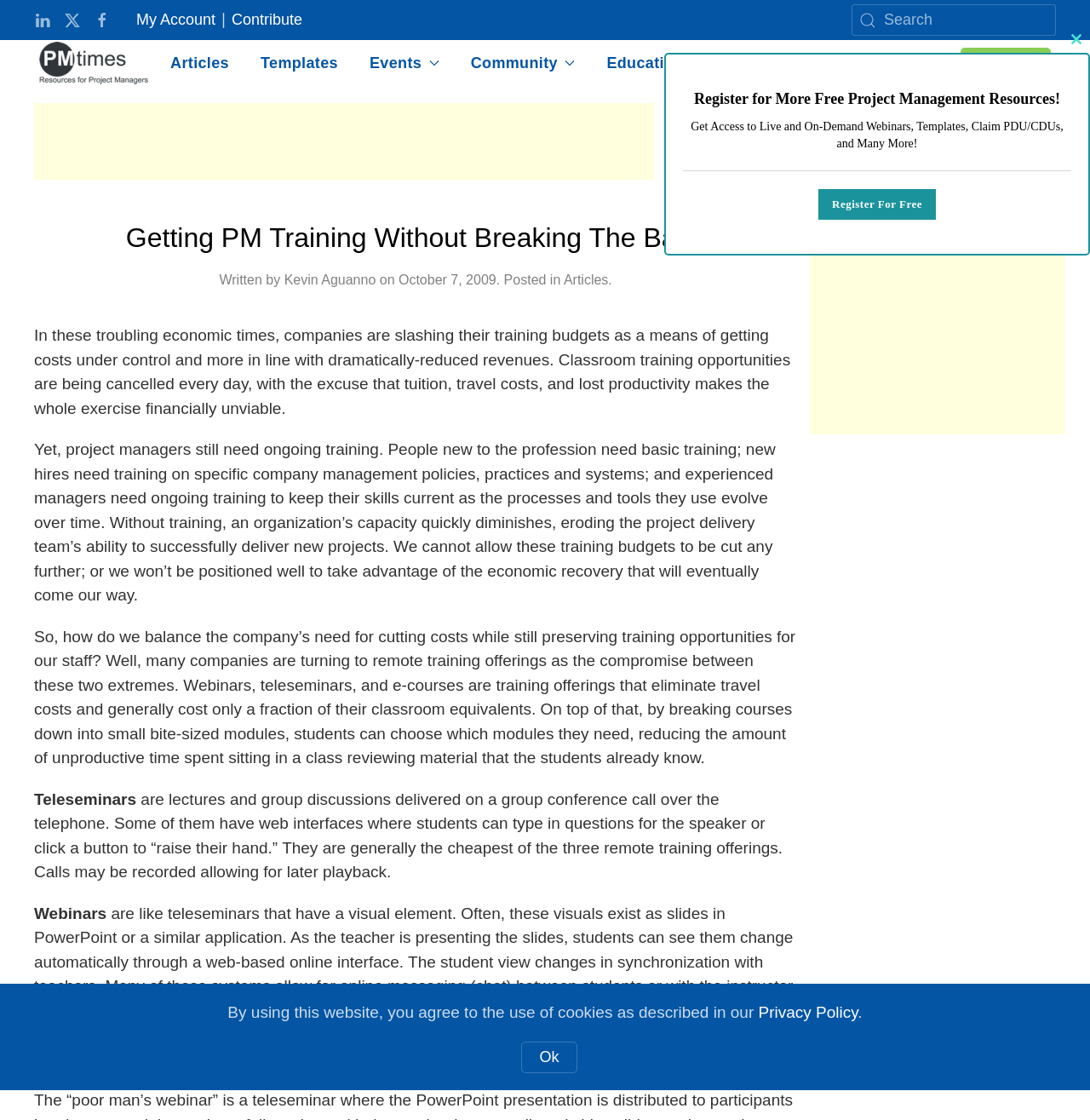Can you specify the bounding box coordinates of the area that needs to be clicked to fulfill the following instruction: "View Articles"?

[0.147, 0.041, 0.219, 0.071]